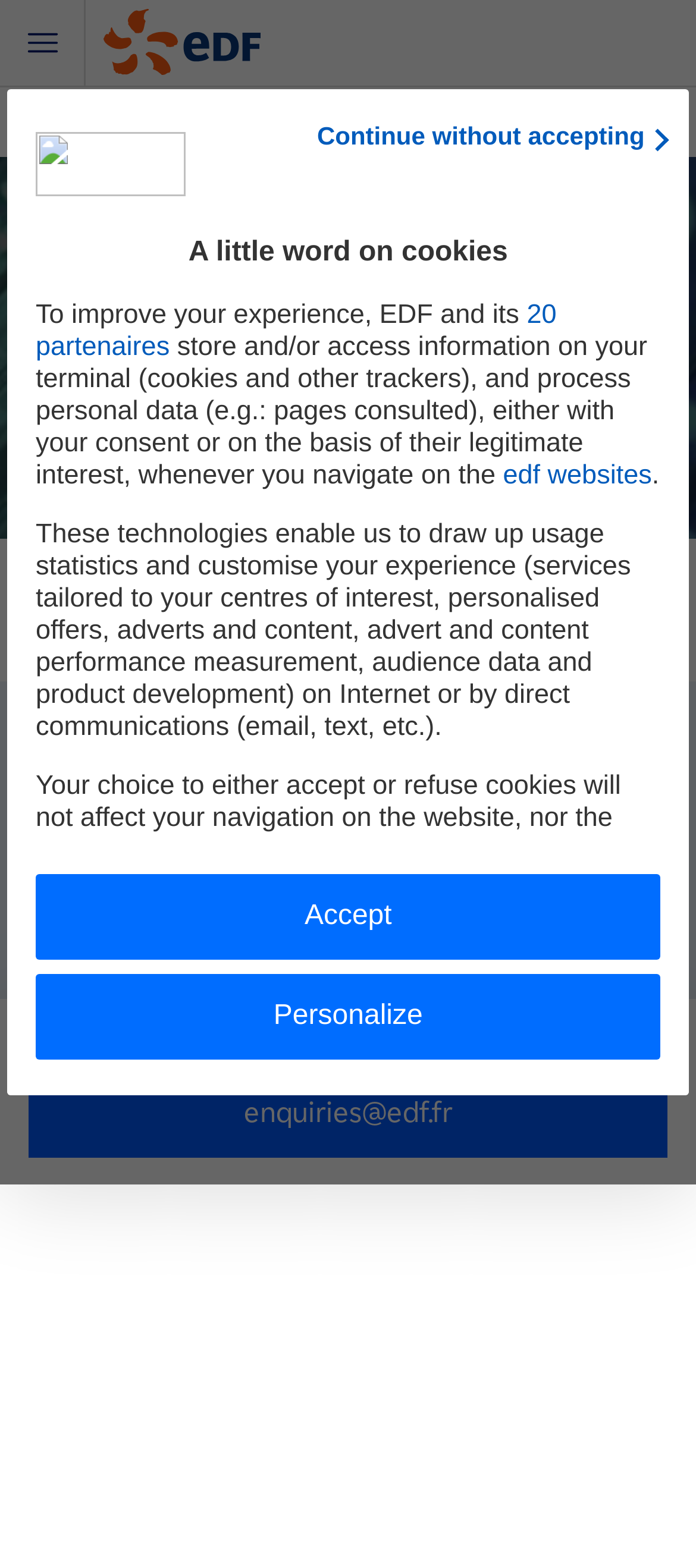Please reply with a single word or brief phrase to the question: 
What is the contact email for more information?

retd-enquiries@edf.fr